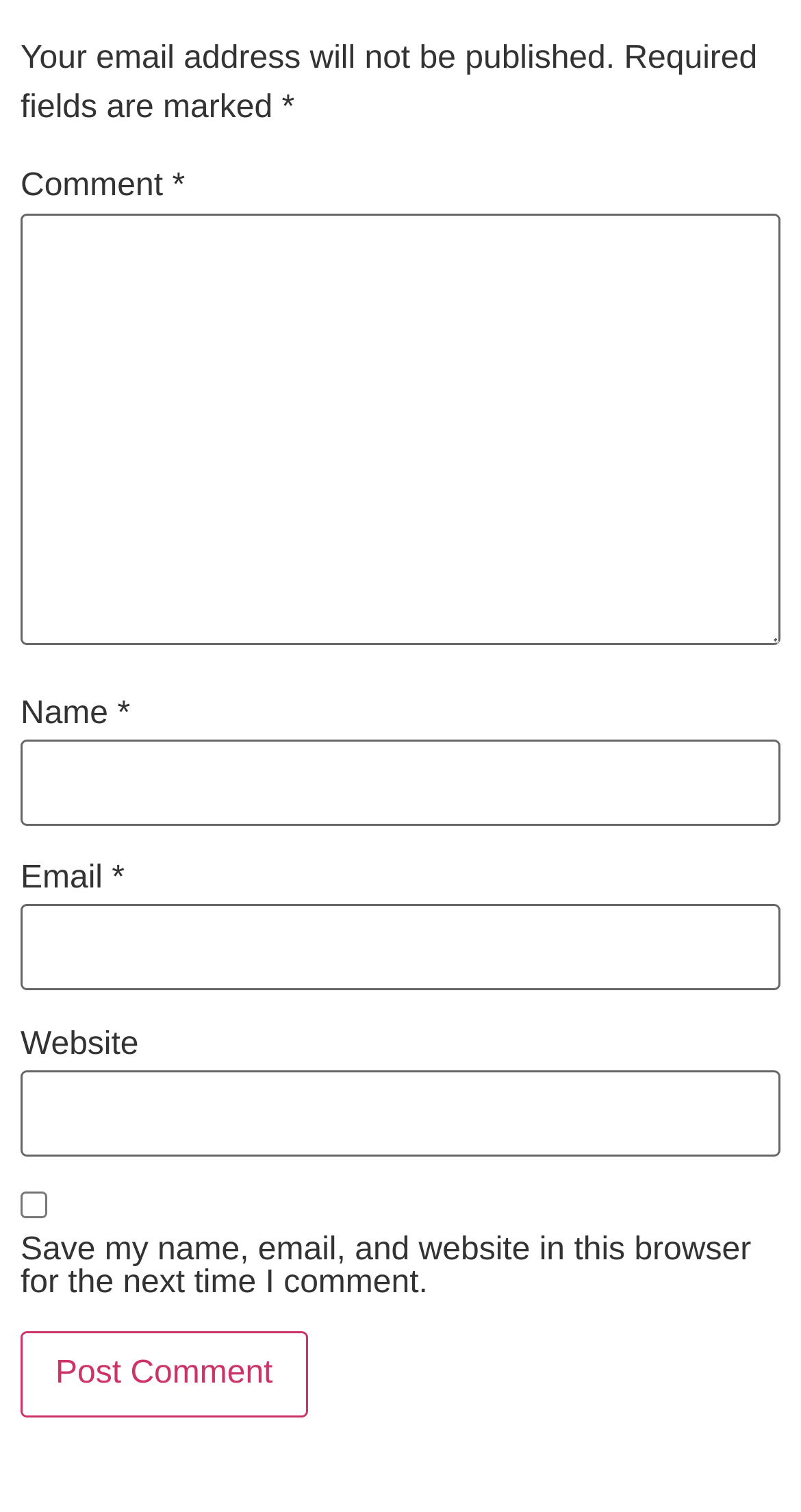Please locate the UI element described by "name="submit" value="Post Comment"" and provide its bounding box coordinates.

[0.026, 0.88, 0.384, 0.937]